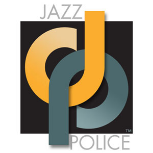What is the background color of the logo?
Please ensure your answer is as detailed and informative as possible.

The logo consists of stylized letters 'J' and 'P' set against a sleek black background, which provides a modern and artistic contrast to the warm orange and calming teal colors.